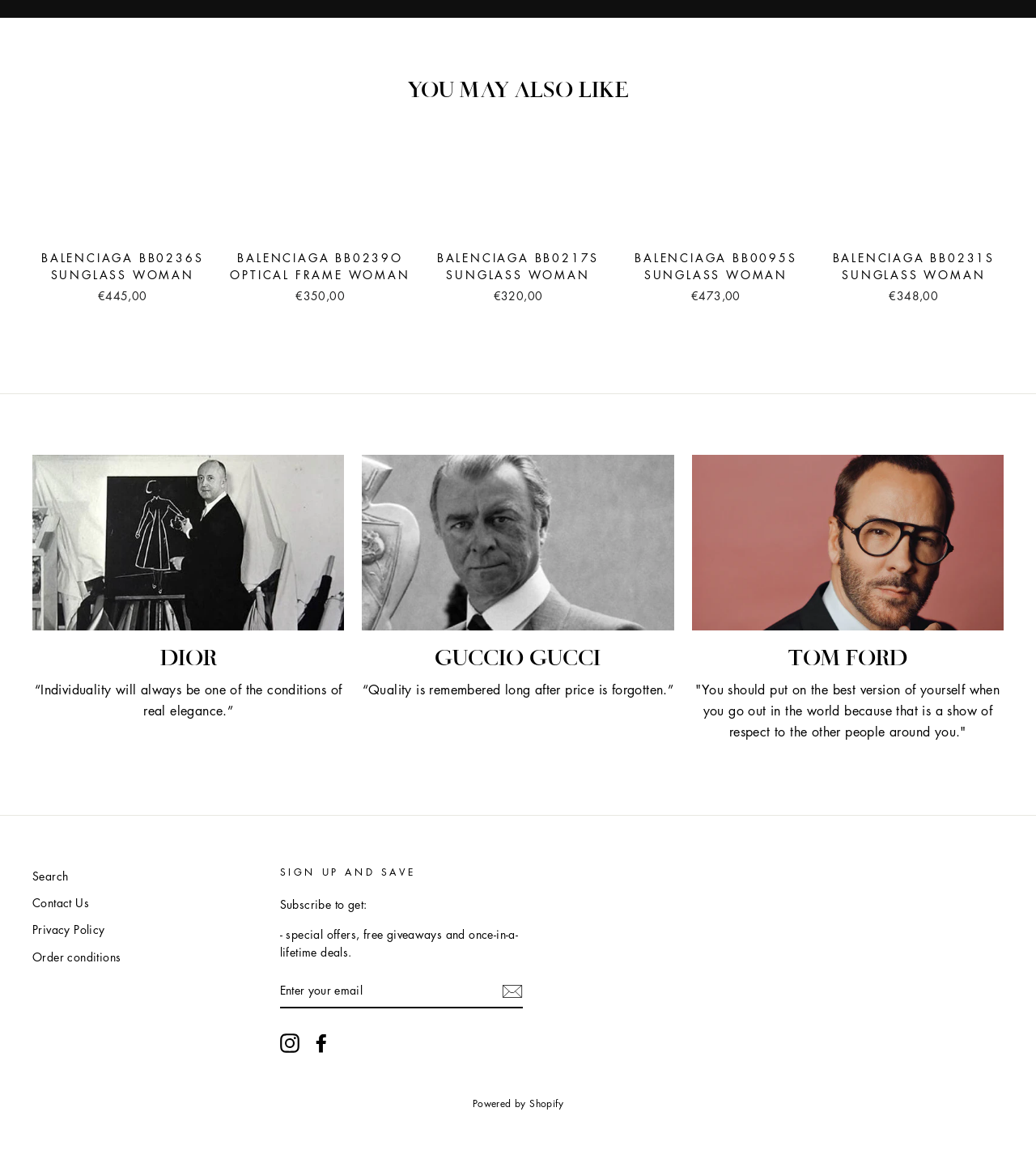From the element description: "Balenciaga BB0217S Sunglass Woman€320,00", extract the bounding box coordinates of the UI element. The coordinates should be expressed as four float numbers between 0 and 1, in the order [left, top, right, bottom].

[0.413, 0.122, 0.587, 0.268]